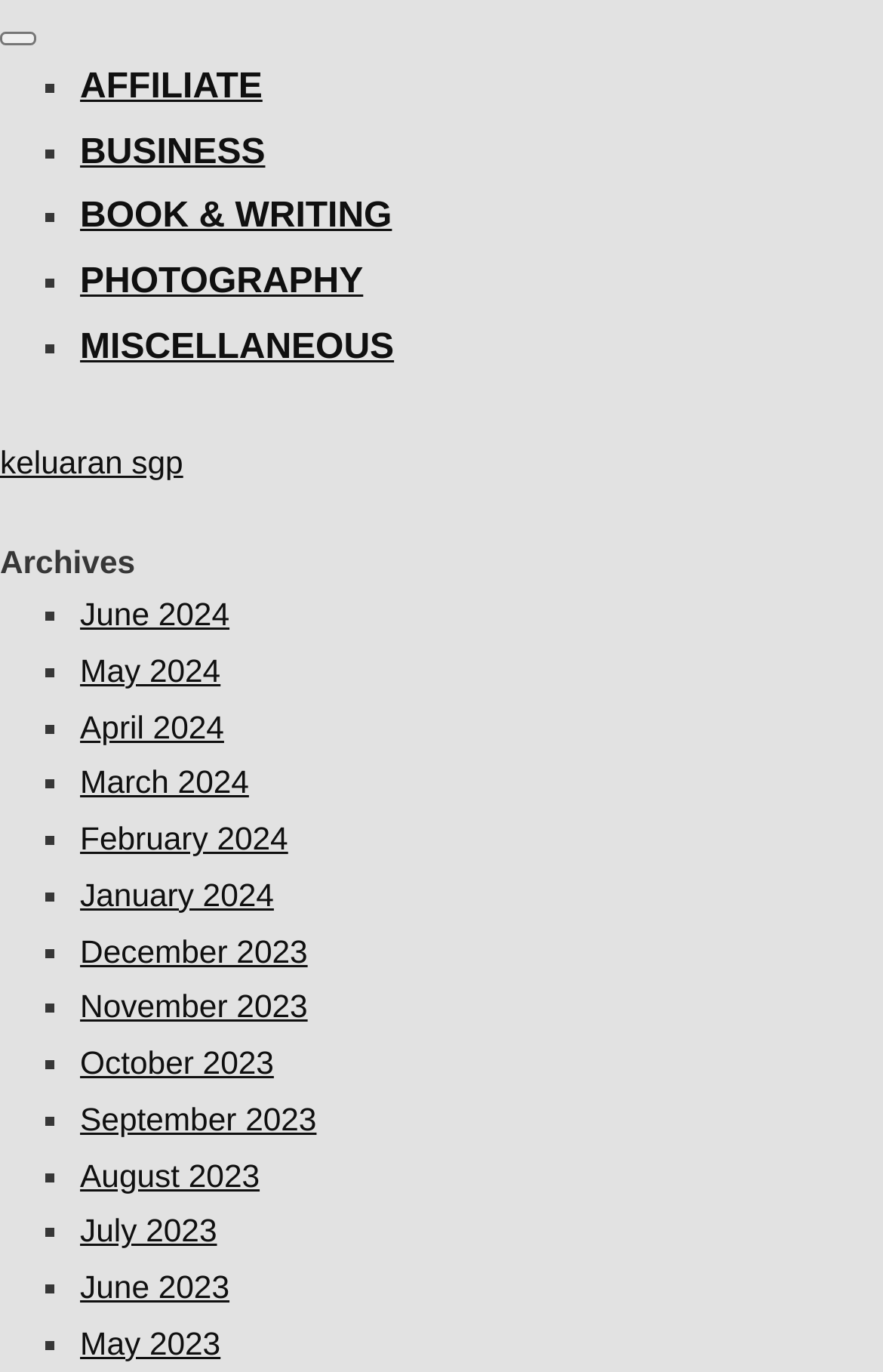Please identify the bounding box coordinates of the element's region that should be clicked to execute the following instruction: "View keluaran sgp". The bounding box coordinates must be four float numbers between 0 and 1, i.e., [left, top, right, bottom].

[0.0, 0.323, 0.207, 0.35]